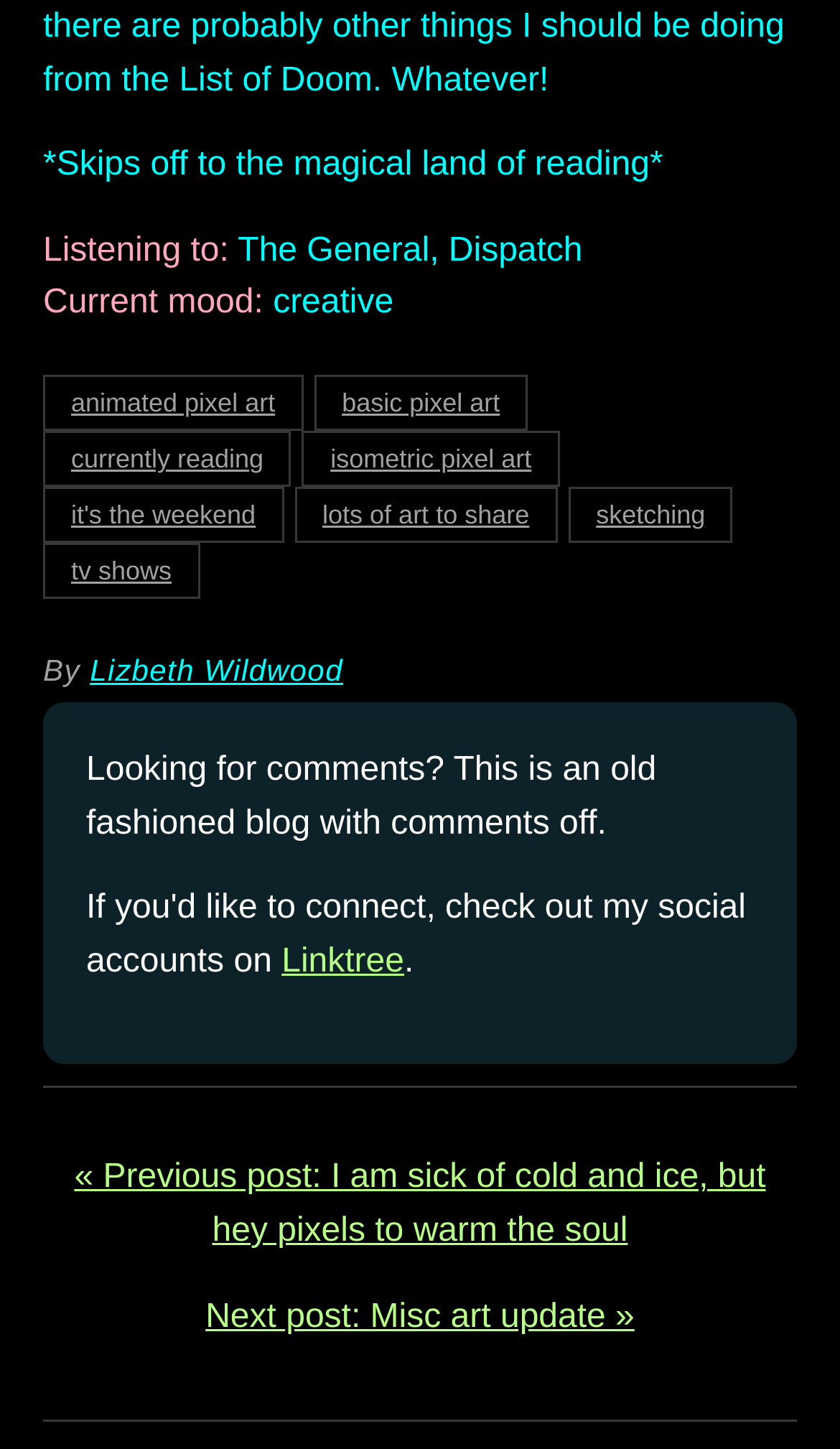Find and indicate the bounding box coordinates of the region you should select to follow the given instruction: "Go to the previous post".

[0.088, 0.8, 0.912, 0.862]